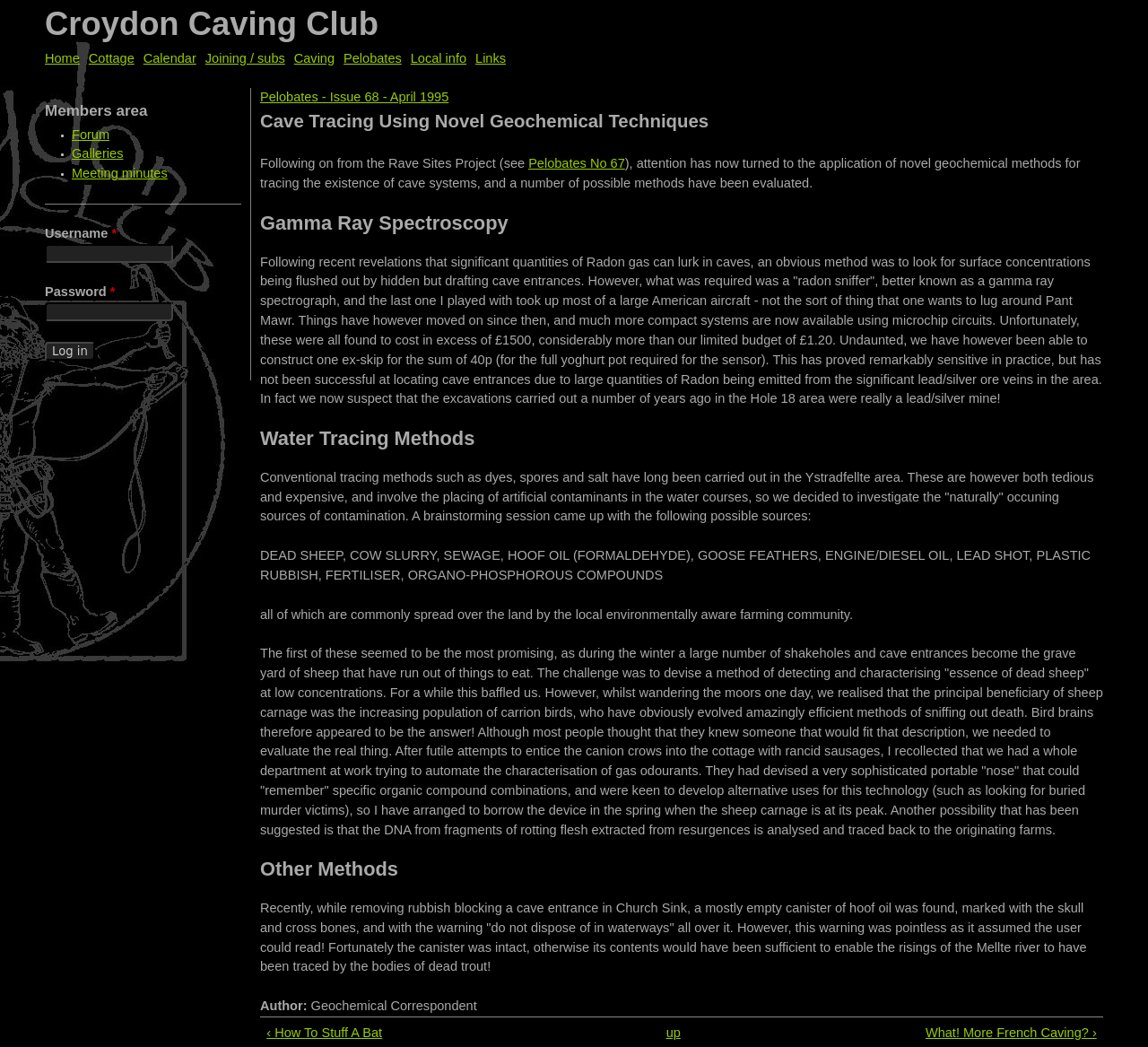Give a one-word or one-phrase response to the question:
What is the purpose of the 'nose' device?

To detect 'essence of dead sheep'